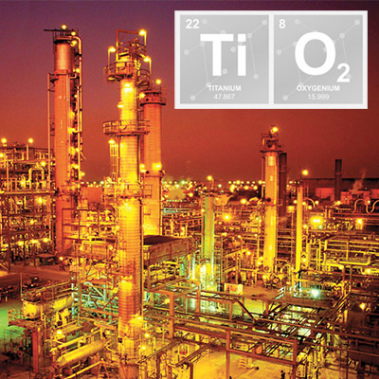What is the focus of the plant's operations?
Provide an in-depth and detailed explanation in response to the question.

The caption reinforces the focus on titanium production by highlighting the chemical symbols and atomic numbers of Titanium and Oxygen, emphasizing the plant's primary function.